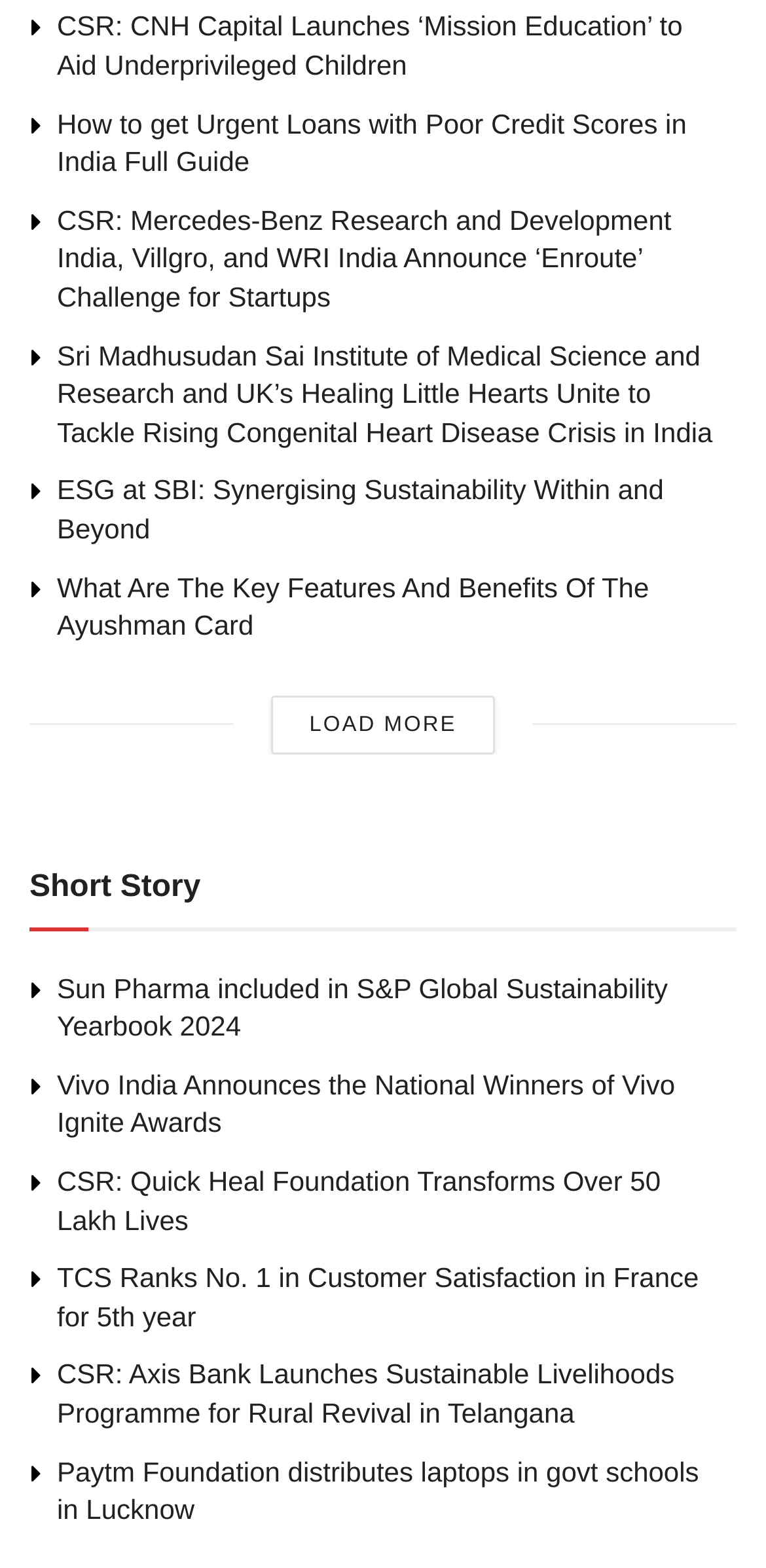Find and indicate the bounding box coordinates of the region you should select to follow the given instruction: "Read the article 'CSR: CNH Capital Launches ‘Mission Education’ to Aid Underprivileged Children'".

[0.074, 0.007, 0.891, 0.051]